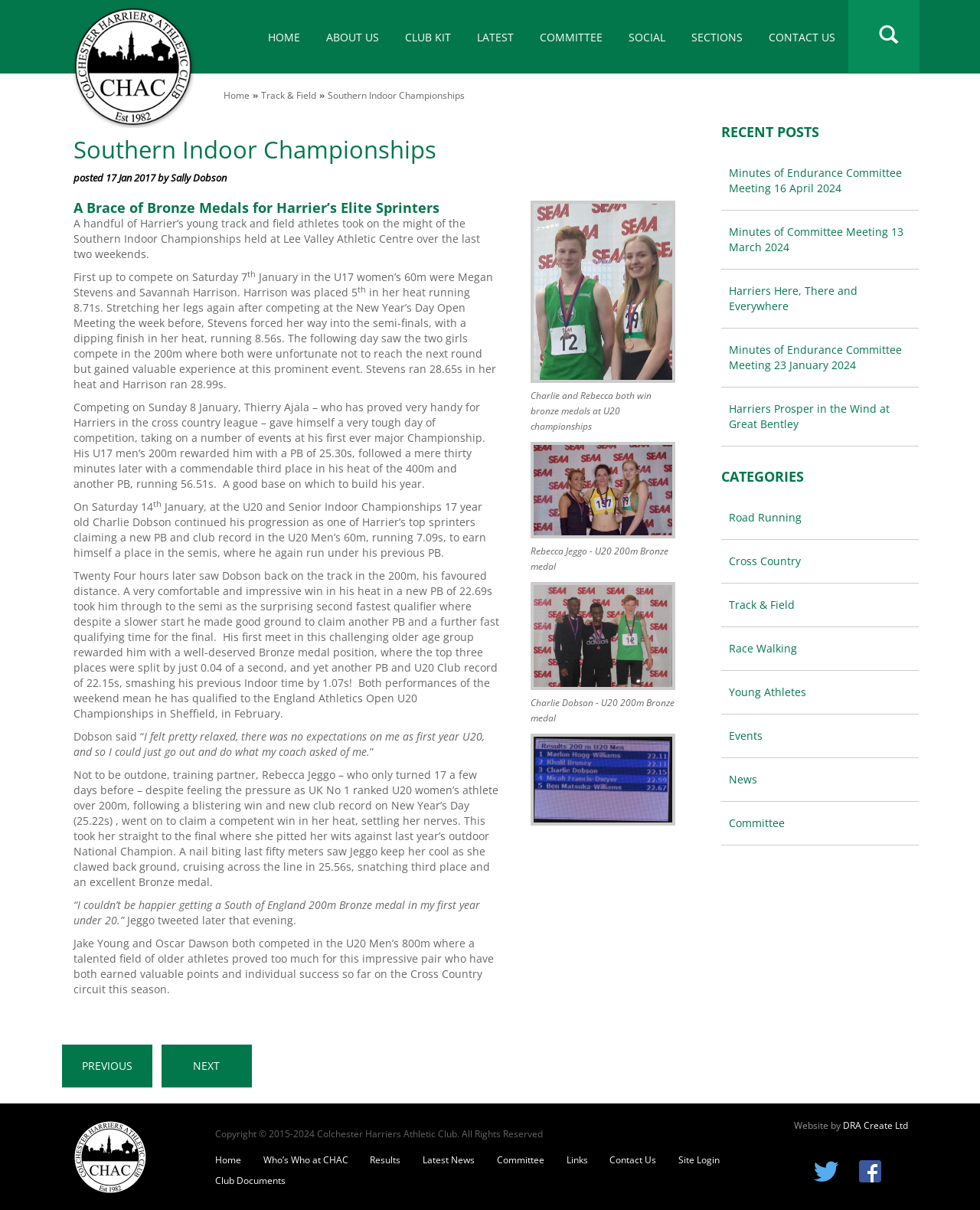Answer in one word or a short phrase: 
What is the name of the event where Charlie Dobson won a bronze medal?

U20 championships